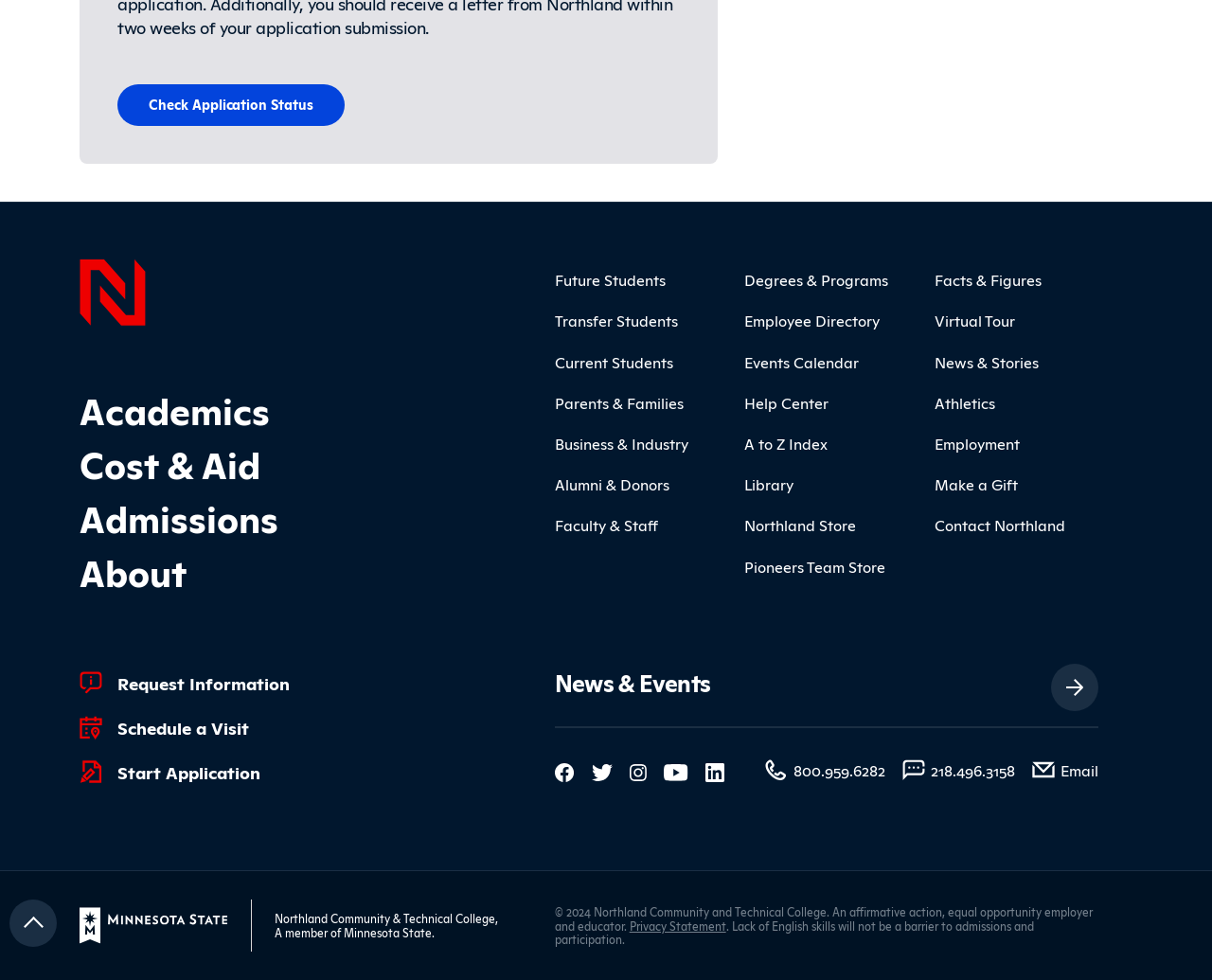What is the purpose of the 'Check Application Status' link?
We need a detailed and meticulous answer to the question.

I inferred the purpose of the link by its text content 'Check Application Status', which suggests that it allows users to check the status of their application.